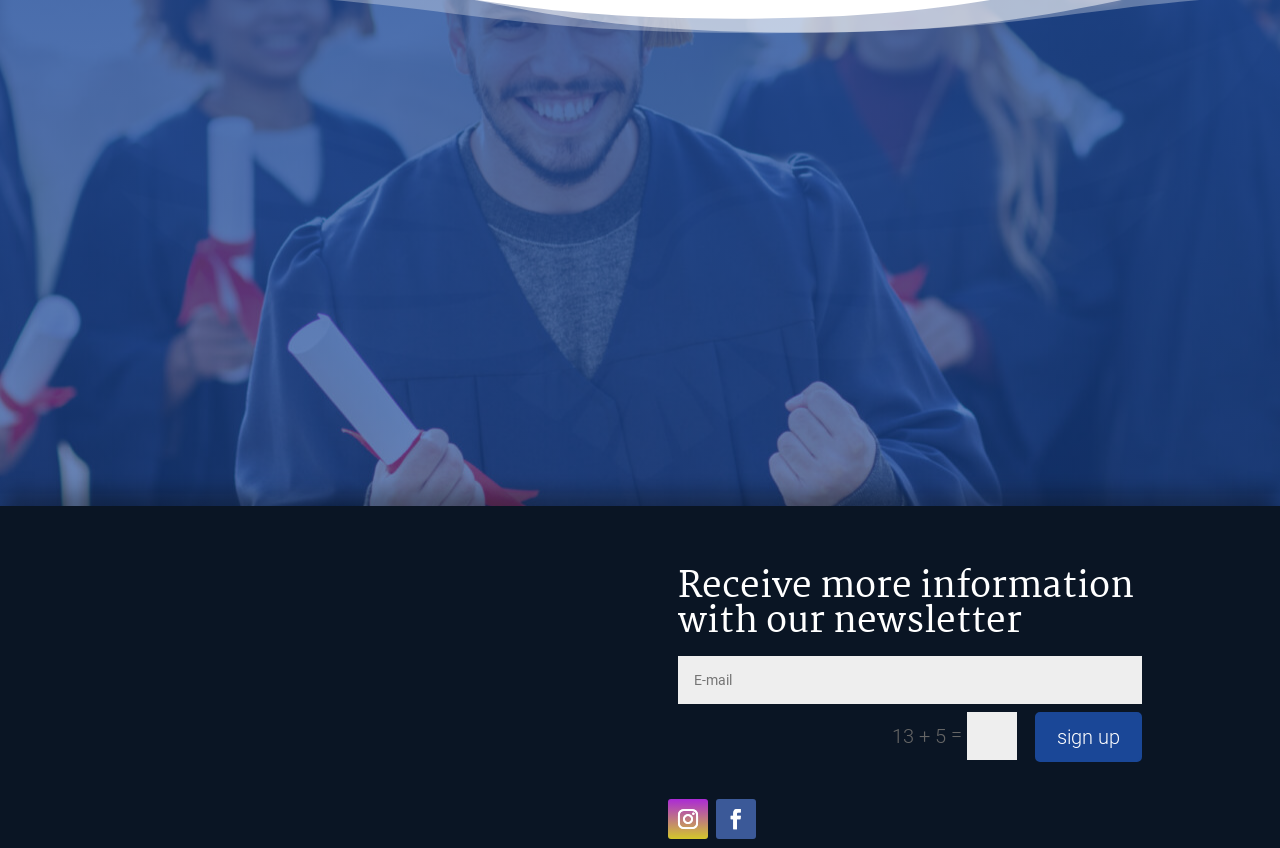Determine the bounding box coordinates of the element that should be clicked to execute the following command: "Enter your name".

[0.522, 0.102, 0.705, 0.161]